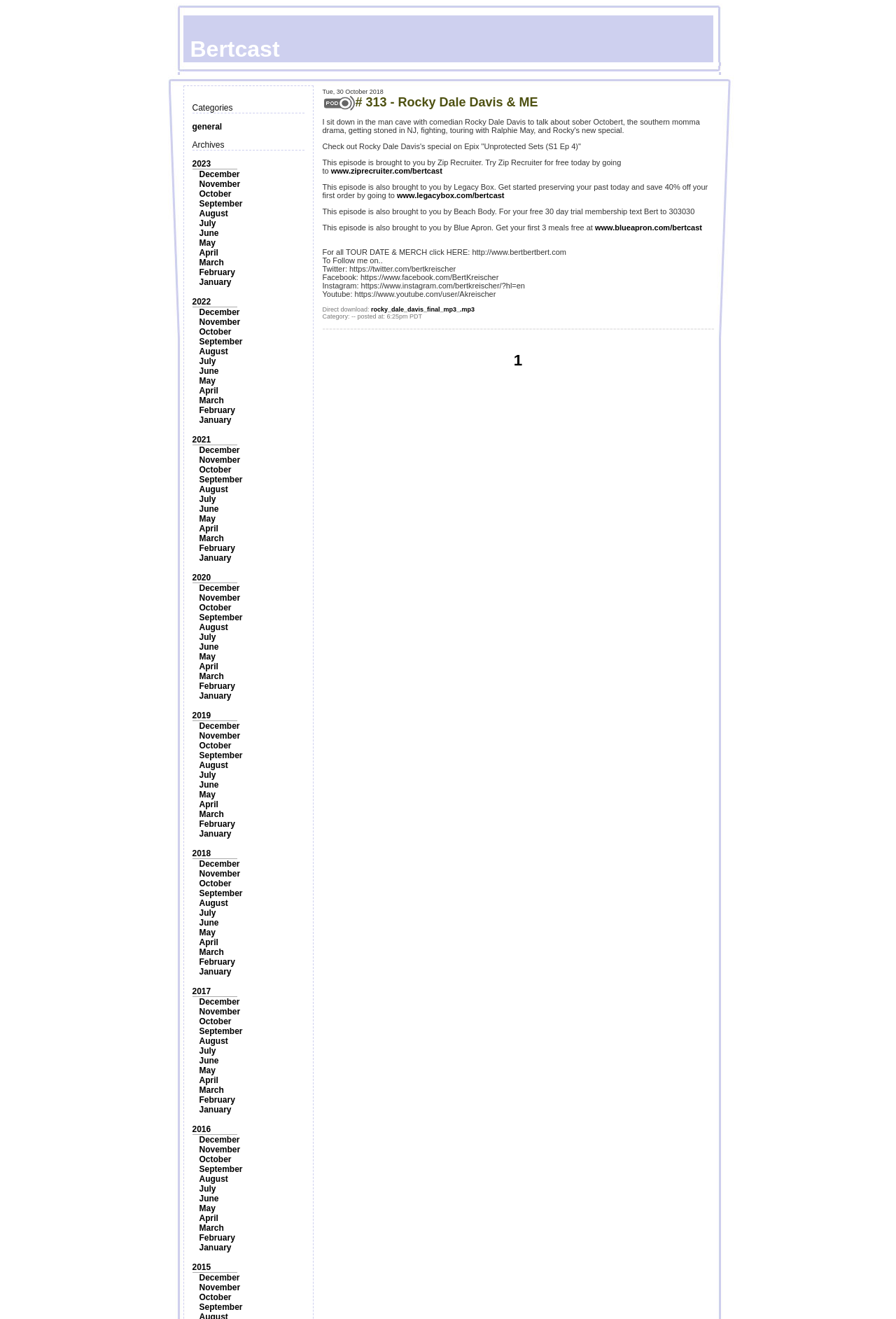Locate the UI element described as follows: "January". Return the bounding box coordinates as four float numbers between 0 and 1 in the order [left, top, right, bottom].

[0.222, 0.21, 0.258, 0.218]